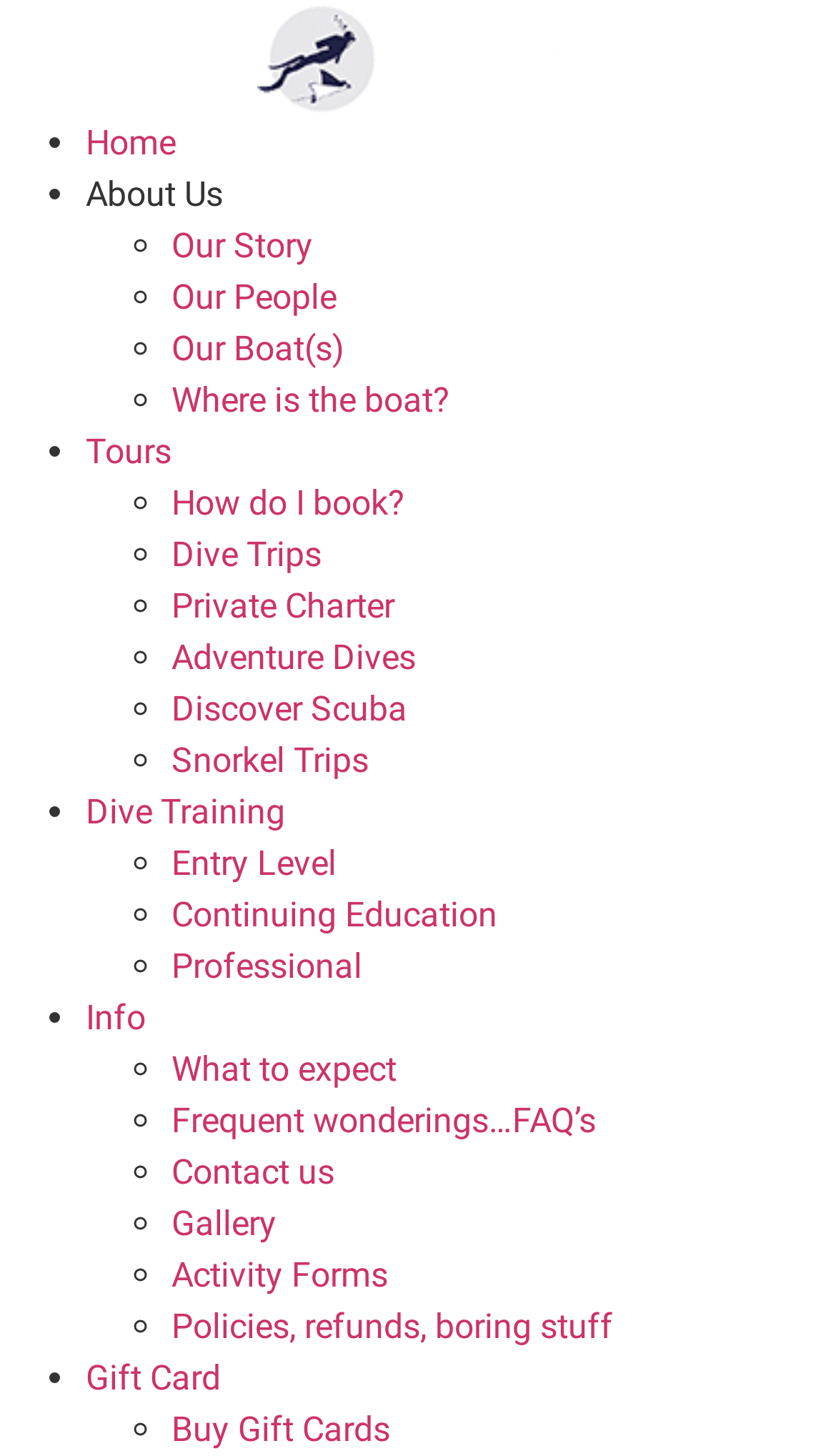Respond to the question below with a concise word or phrase:
What is the name of the dive training company?

Cozumel Reef Riders